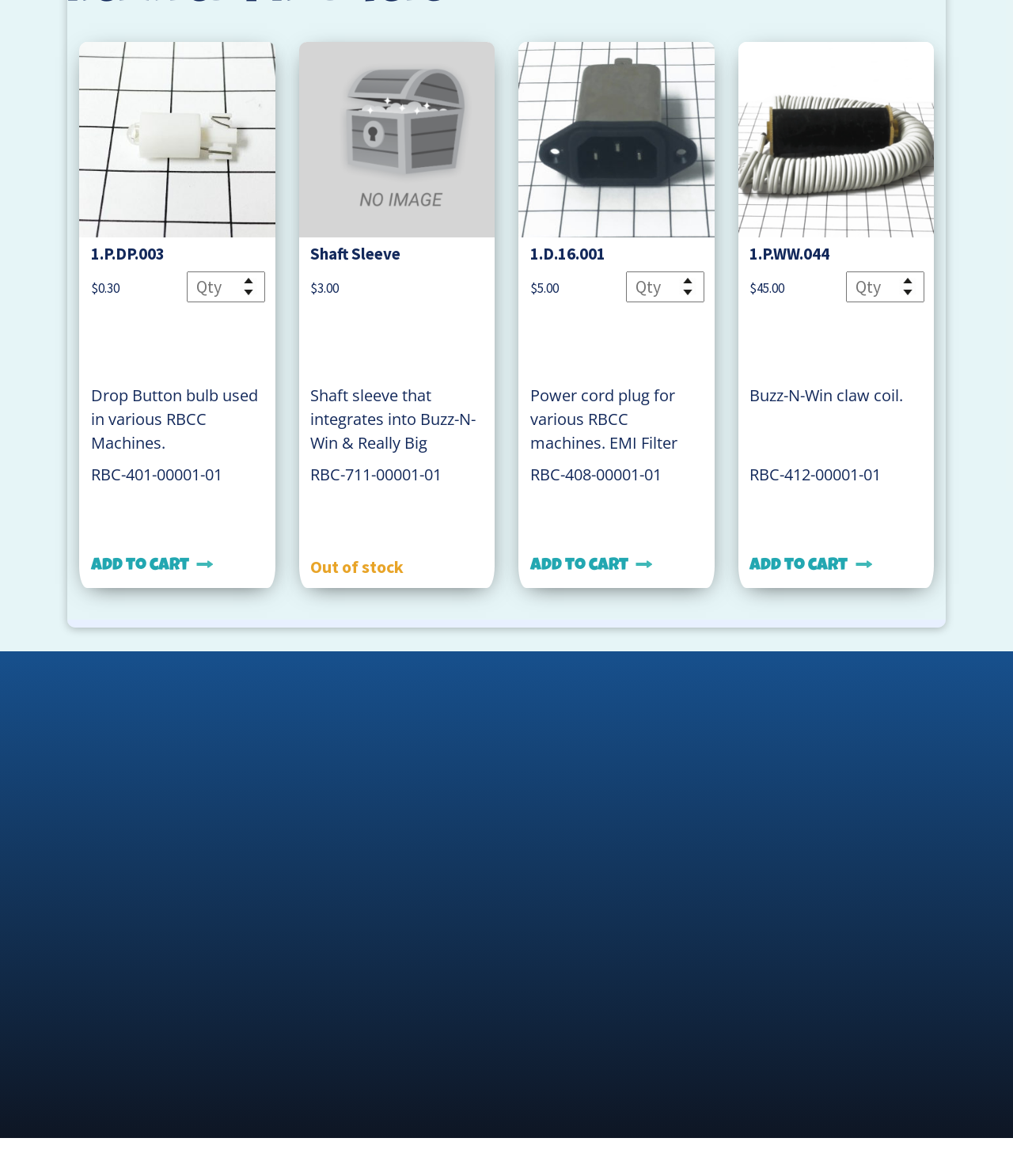Identify the bounding box coordinates necessary to click and complete the given instruction: "Add '1.P.DP.003' to your cart".

[0.078, 0.464, 0.271, 0.5]